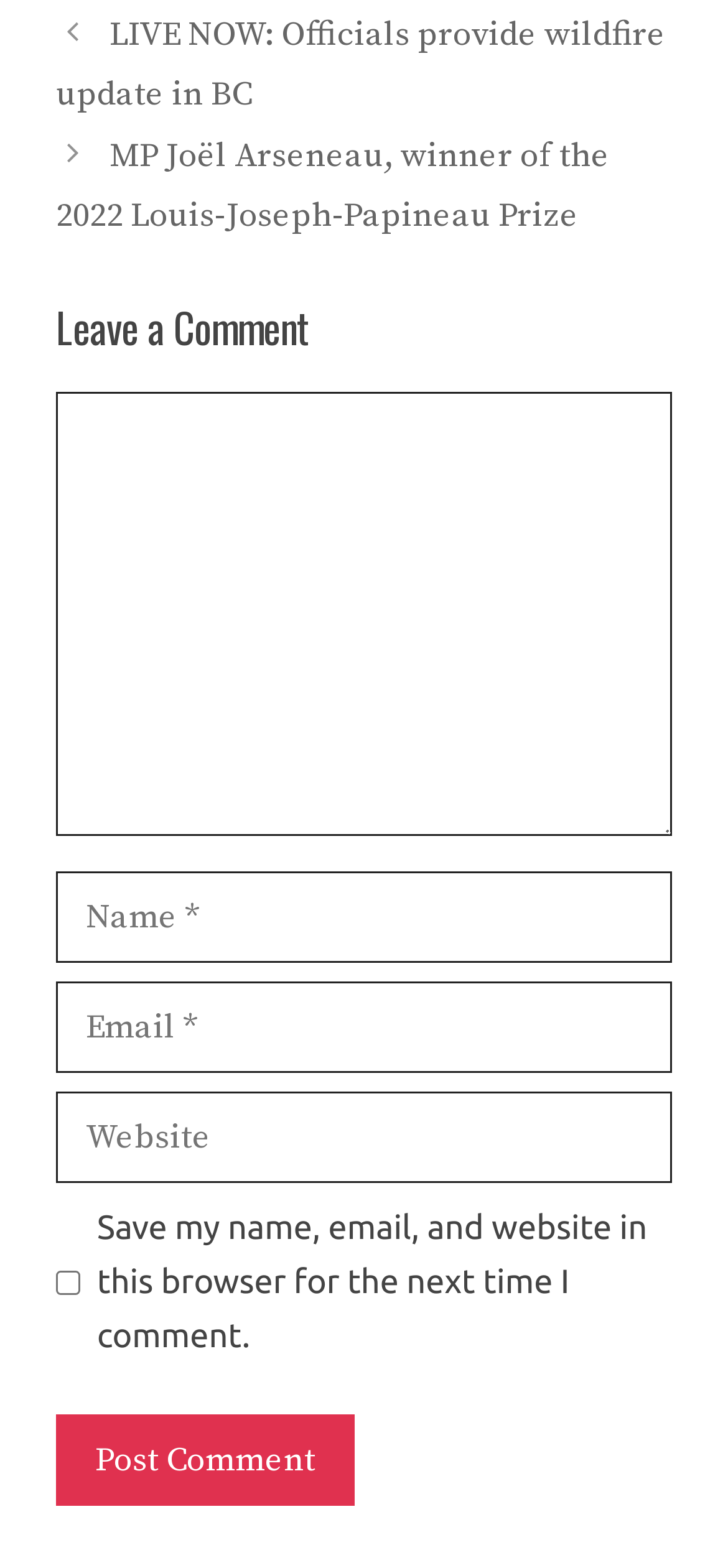What is required to leave a comment?
Please respond to the question with a detailed and thorough explanation.

The webpage has two required textboxes, one labeled 'Name' and the other labeled 'Email', which suggests that providing a name and email is necessary to leave a comment.